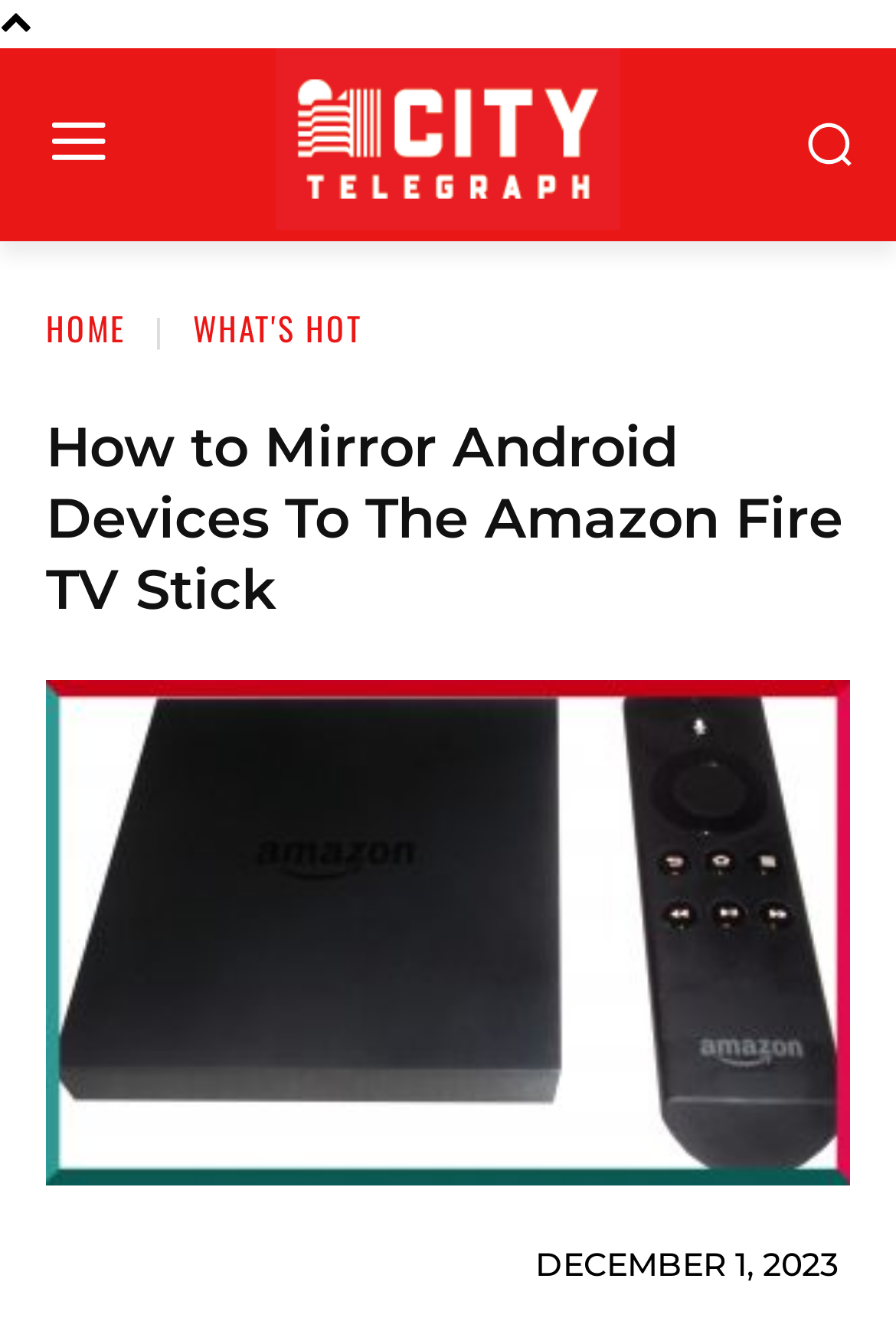How many navigation links are there?
Use the information from the image to give a detailed answer to the question.

I counted the number of navigation links by looking at the links in the top navigation bar, which are 'HOME', 'WHAT'S HOT', and the logo link.